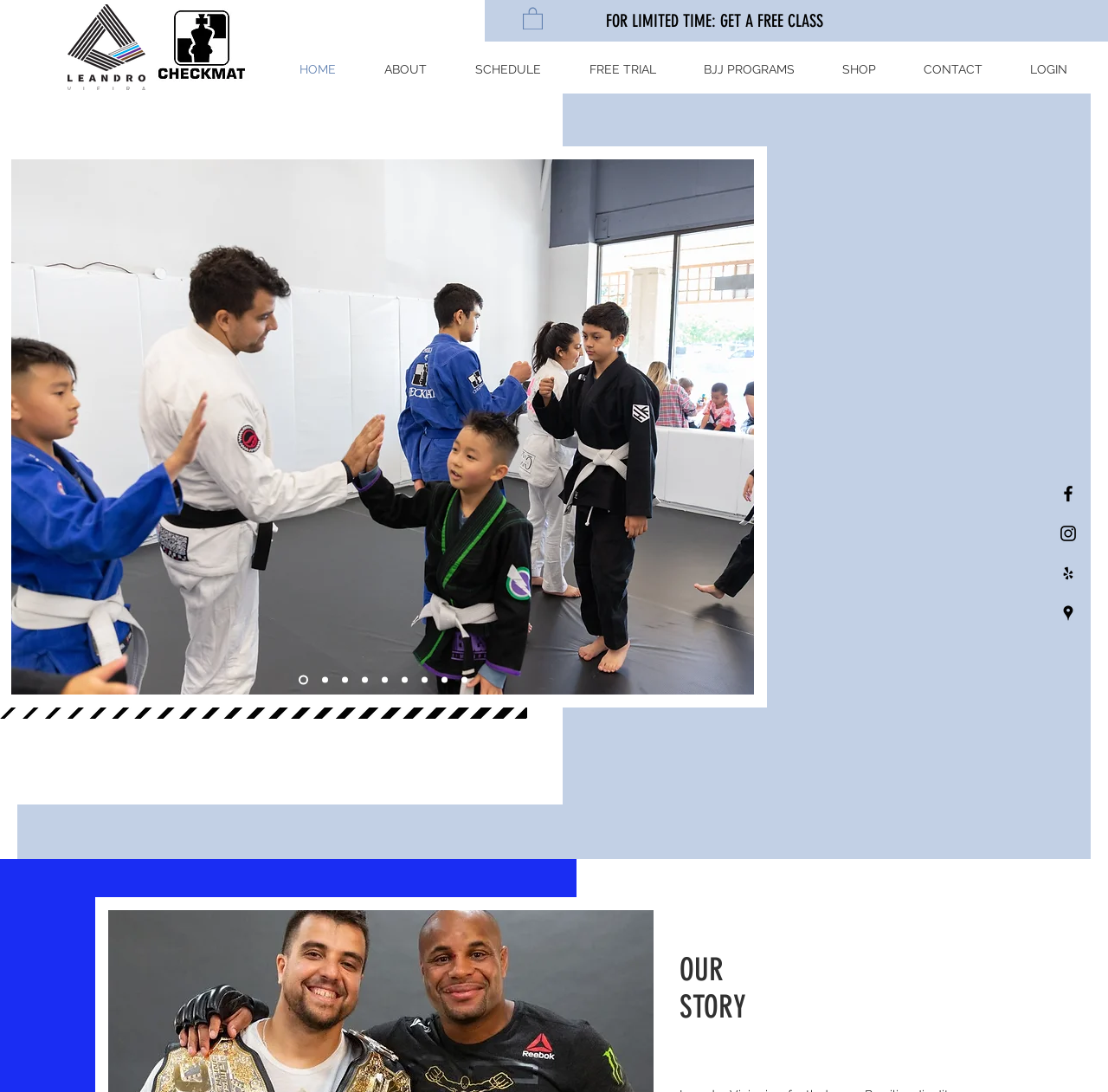What is the title or heading displayed on the webpage?

WE ARE OPEN